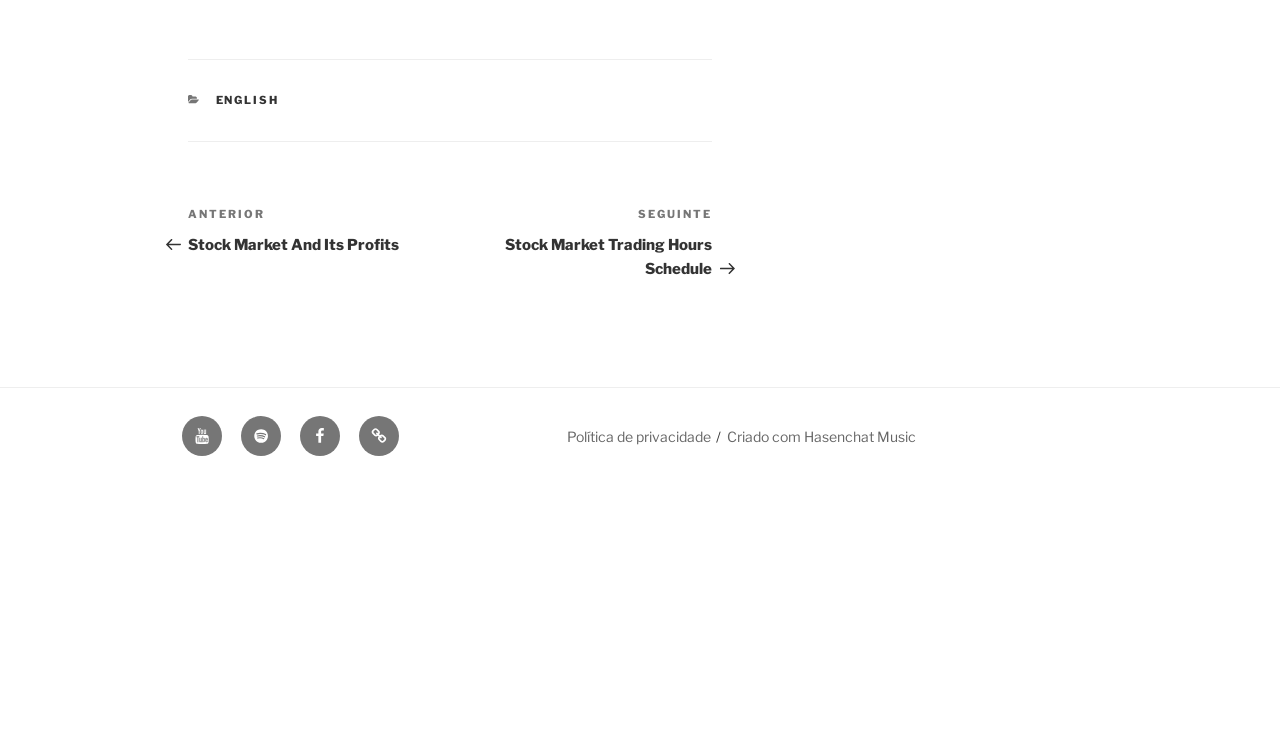Please analyze the image and give a detailed answer to the question:
What is the language of the webpage?

I inferred this from the link 'ENGLISH' in the footer section, which suggests that the webpage has an English version.